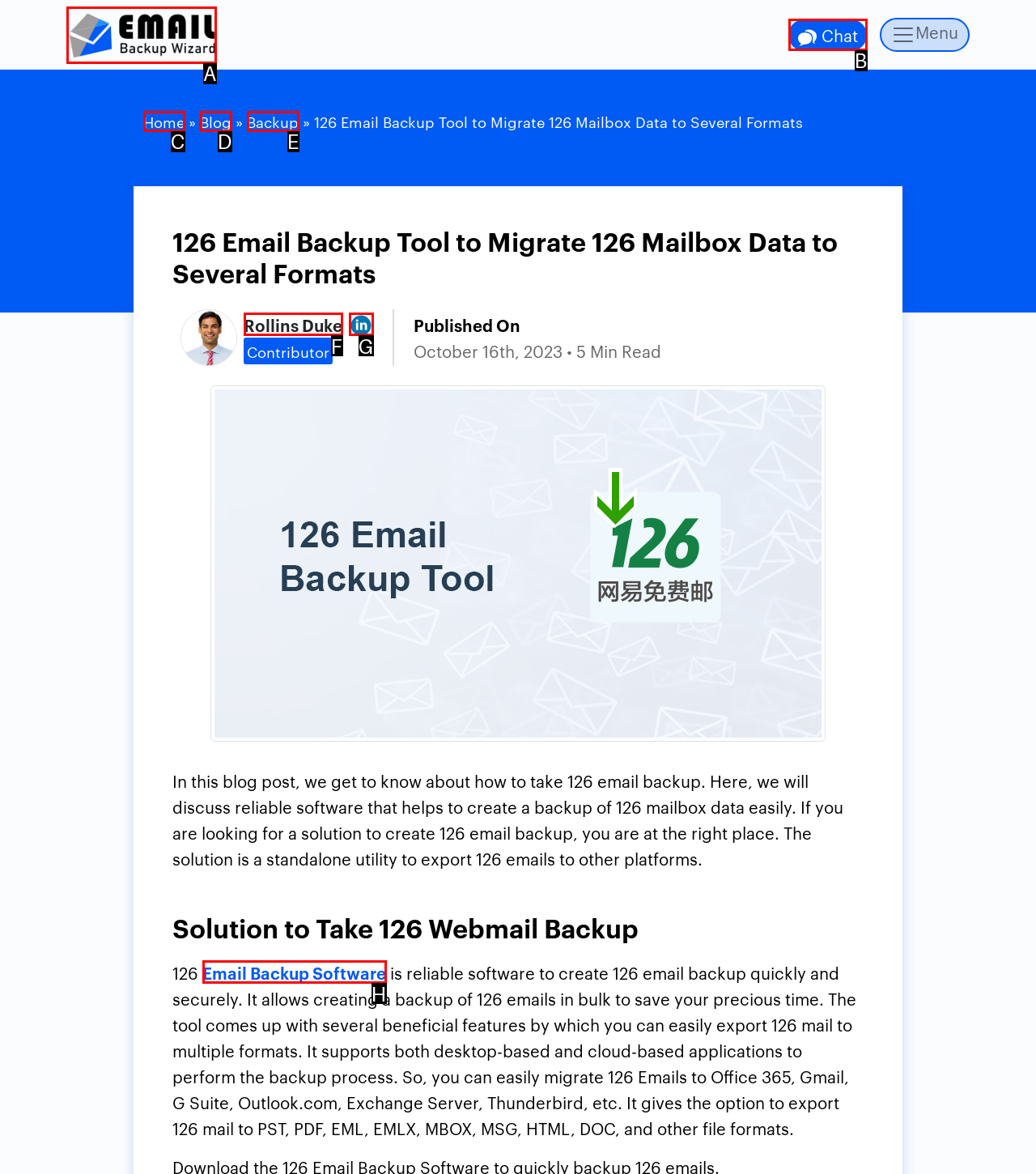Tell me which option I should click to complete the following task: Open the chat
Answer with the option's letter from the given choices directly.

B